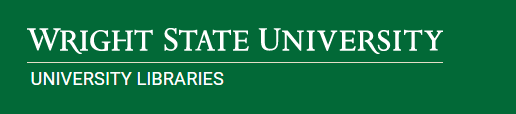What font style is used for the university's name?
Can you provide an in-depth and detailed response to the question?

According to the caption, the university's name is displayed in an elegant serif font, which conveys a sense of tradition and academic excellence.